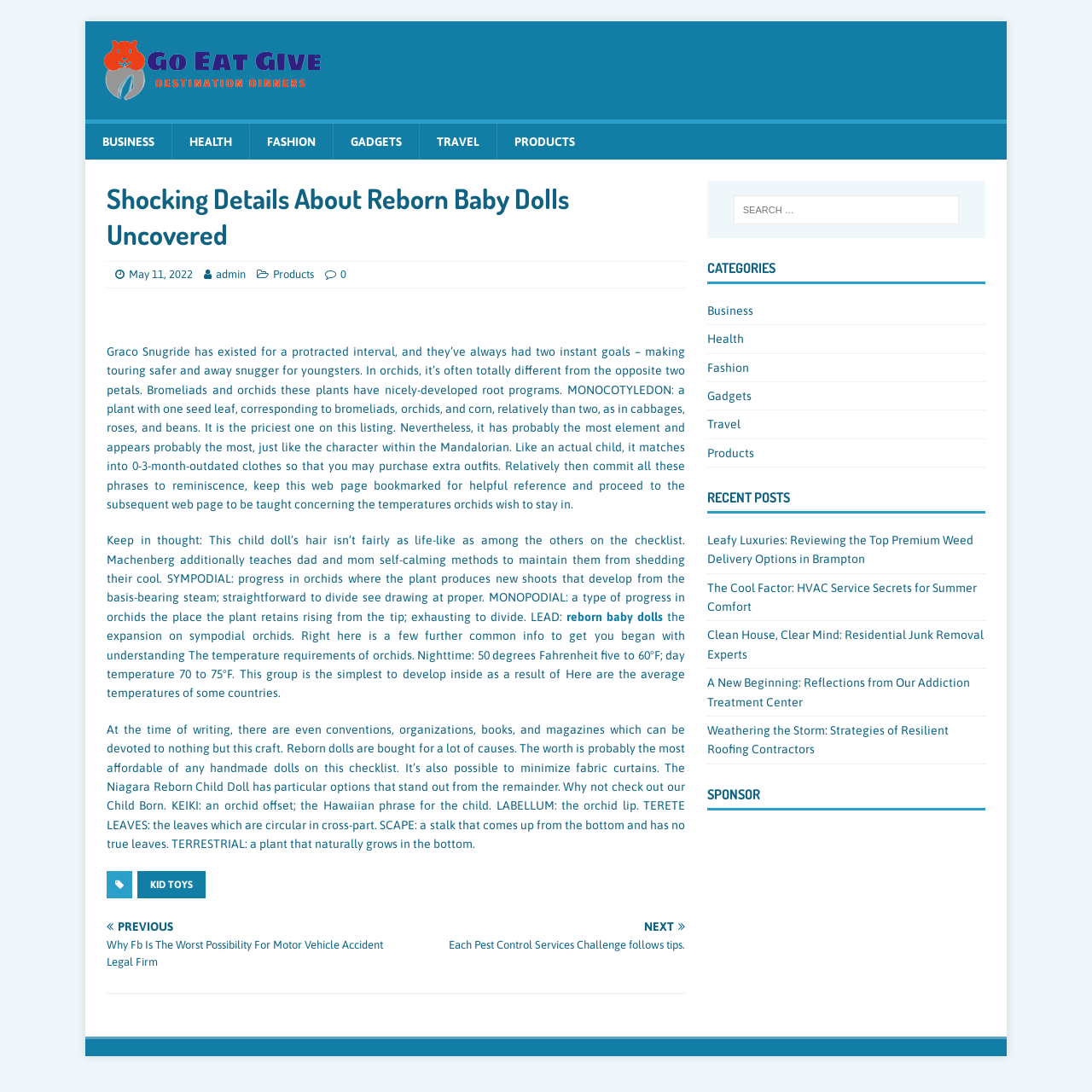What is the name of the website?
Using the information from the image, answer the question thoroughly.

The name of the website can be determined by looking at the top-left corner of the webpage. In this case, the name is 'Go Eat Give' as indicated by the link 'Go Eat Give'.